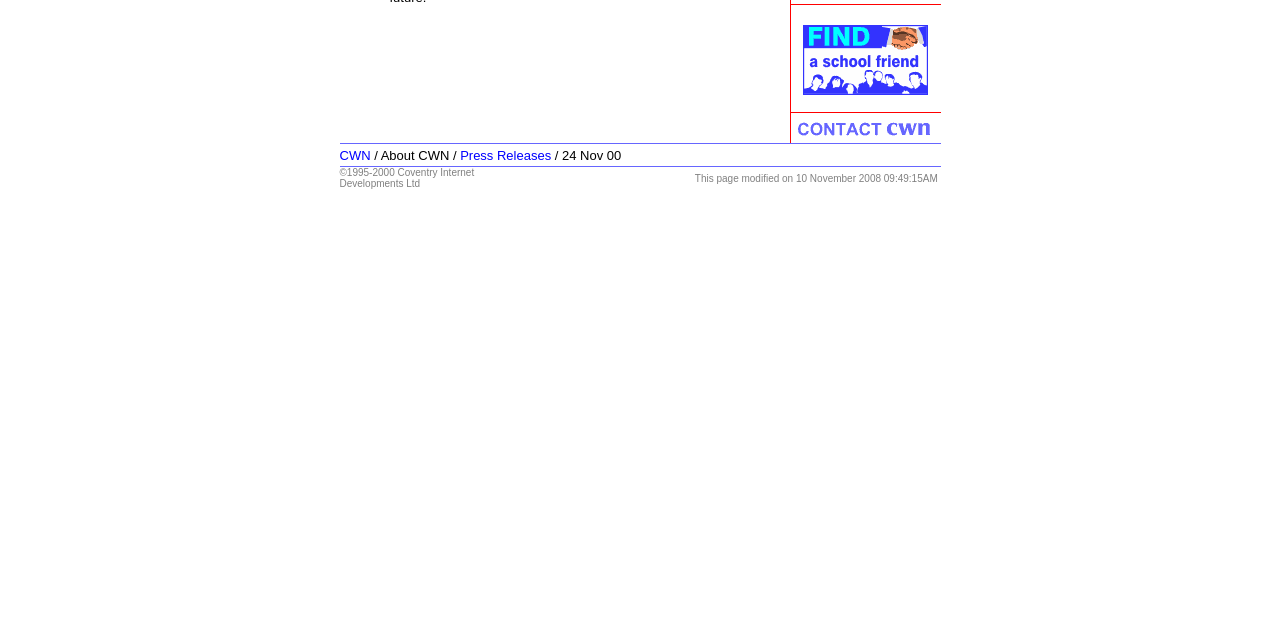Calculate the bounding box coordinates of the UI element given the description: "CWN".

[0.265, 0.23, 0.289, 0.254]